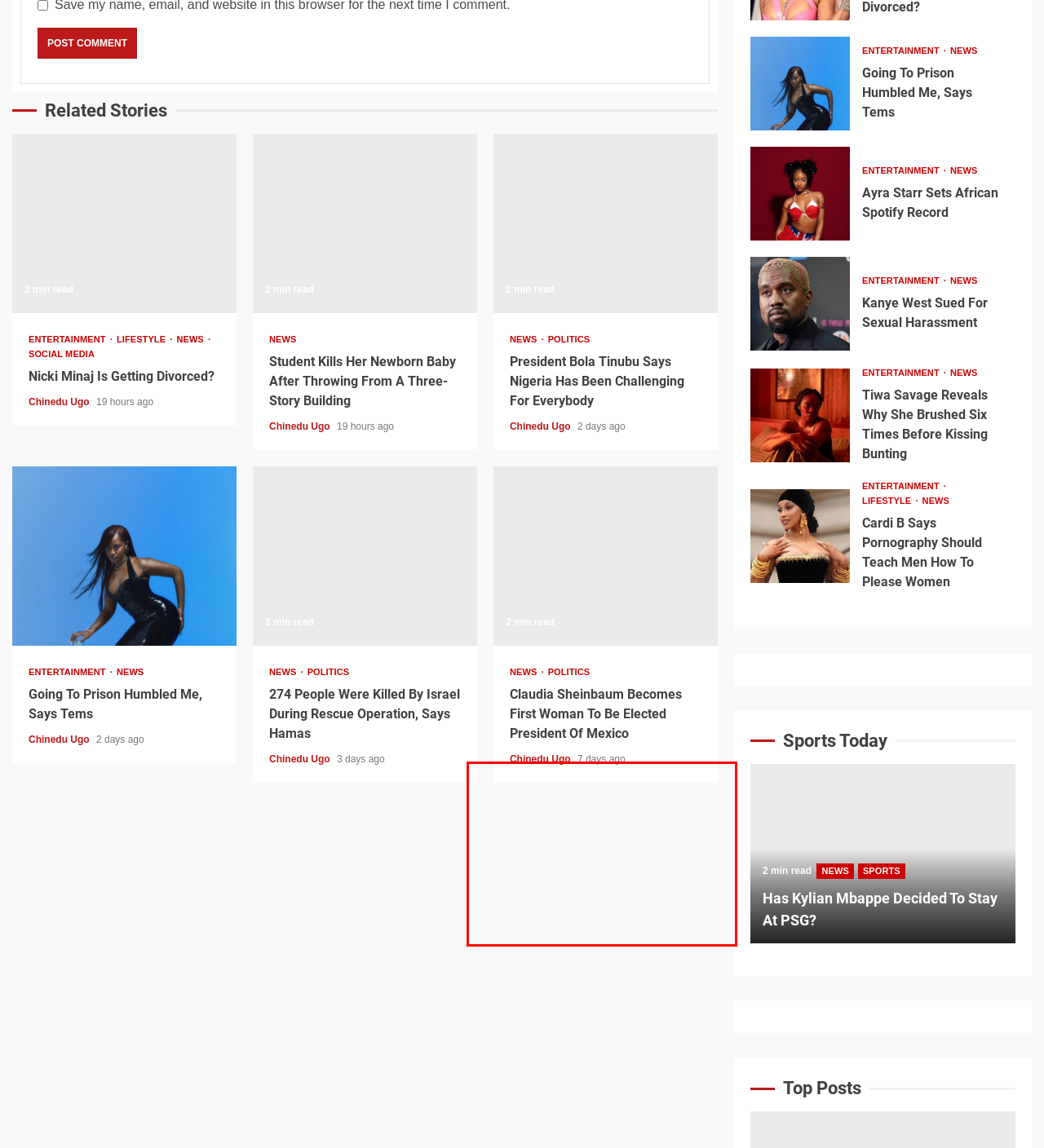You have a screenshot of a webpage with a red bounding box around an element. Identify the webpage description that best fits the new page that appears after clicking the selected element in the red bounding box. Here are the candidates:
A. 274 People Were Killed By Israel During Rescue Operation, Says Hamas - LIONSCRIB
B. Osimhen Faked Injury To Miss Nigeria’s Game Against South Africa? - LIONSCRIB
C. Terrorist Group Islamic State Threatens To Attack UEFA Champions League Stadiums - LIONSCRIB
D. Ayra Starr Sets African Spotify Record - LIONSCRIB
E. Student Kills Her Newborn Baby After Throwing From A Three-Story Building - LIONSCRIB
F. Tiwa Savage Reveals Why She Brushed Six Times Before Kissing Bunting - LIONSCRIB
G. Cardi B Says Pornography Should Teach Men How To Please Women - LIONSCRIB
H. Why Jose Mourinho Joined Fenerbahçe - LIONSCRIB

H